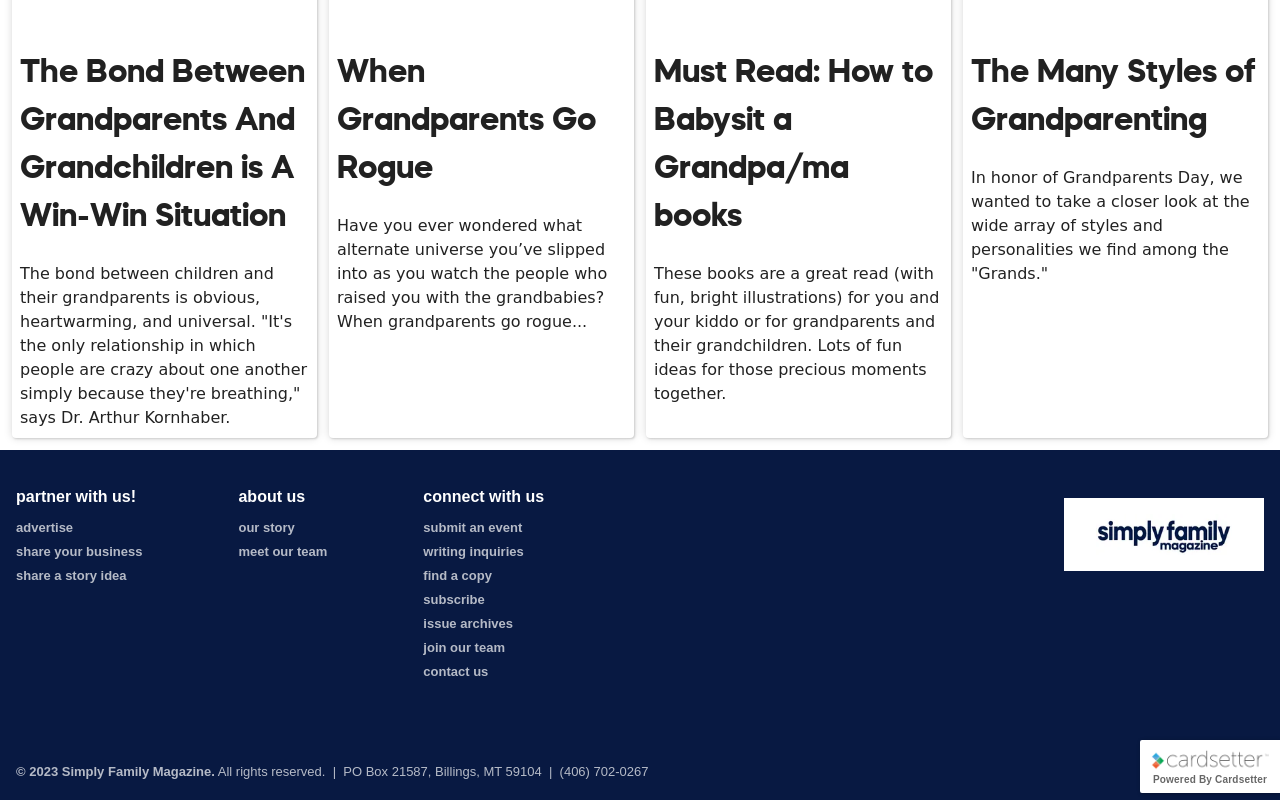Locate the bounding box coordinates of the UI element described by: "share a story idea". Provide the coordinates as four float numbers between 0 and 1, formatted as [left, top, right, bottom].

[0.012, 0.71, 0.099, 0.729]